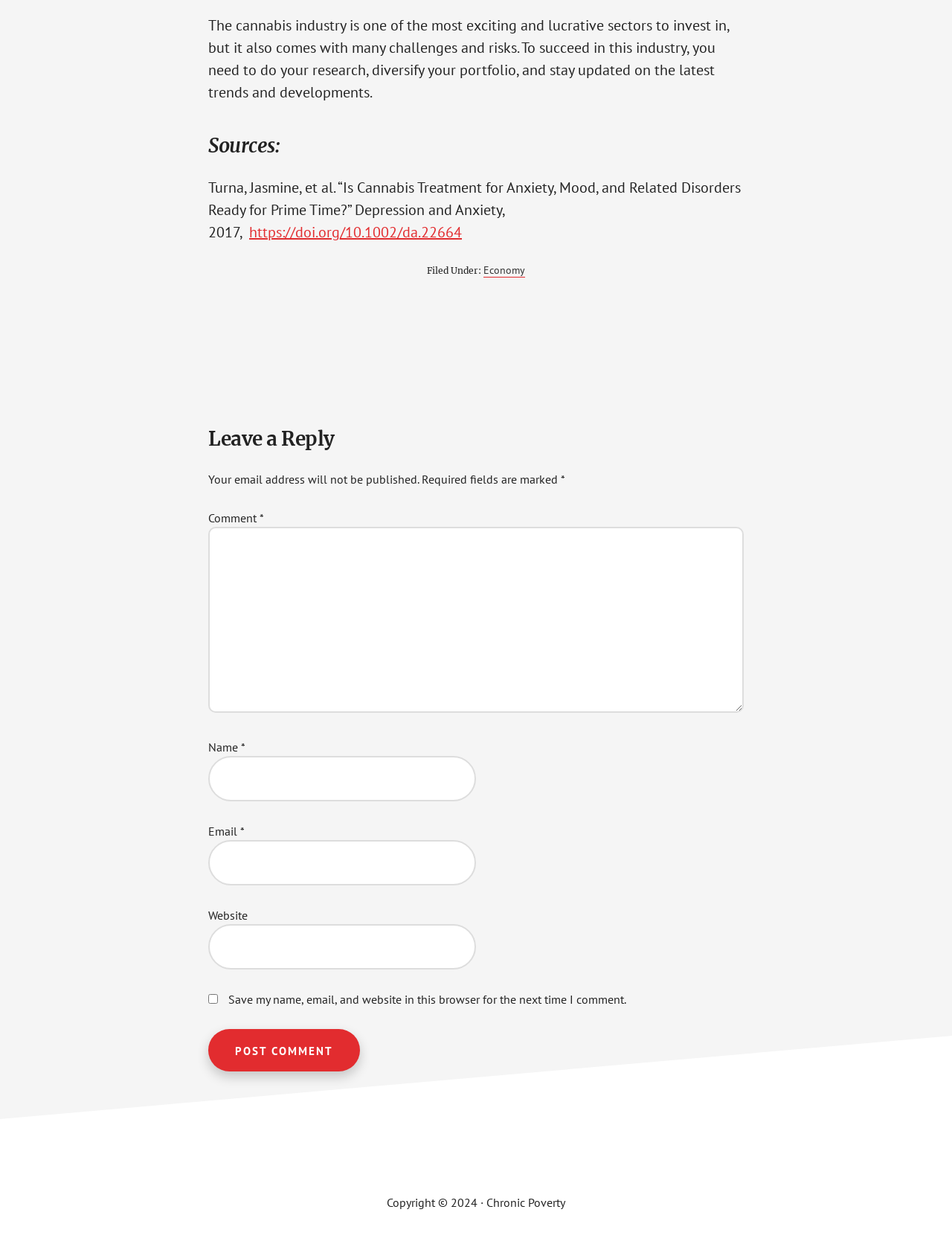What is the category of the article?
Please interpret the details in the image and answer the question thoroughly.

The category of the article can be determined by looking at the 'Filed Under:' section in the footer, which lists 'Economy' as the category. This suggests that the article is related to economic topics.